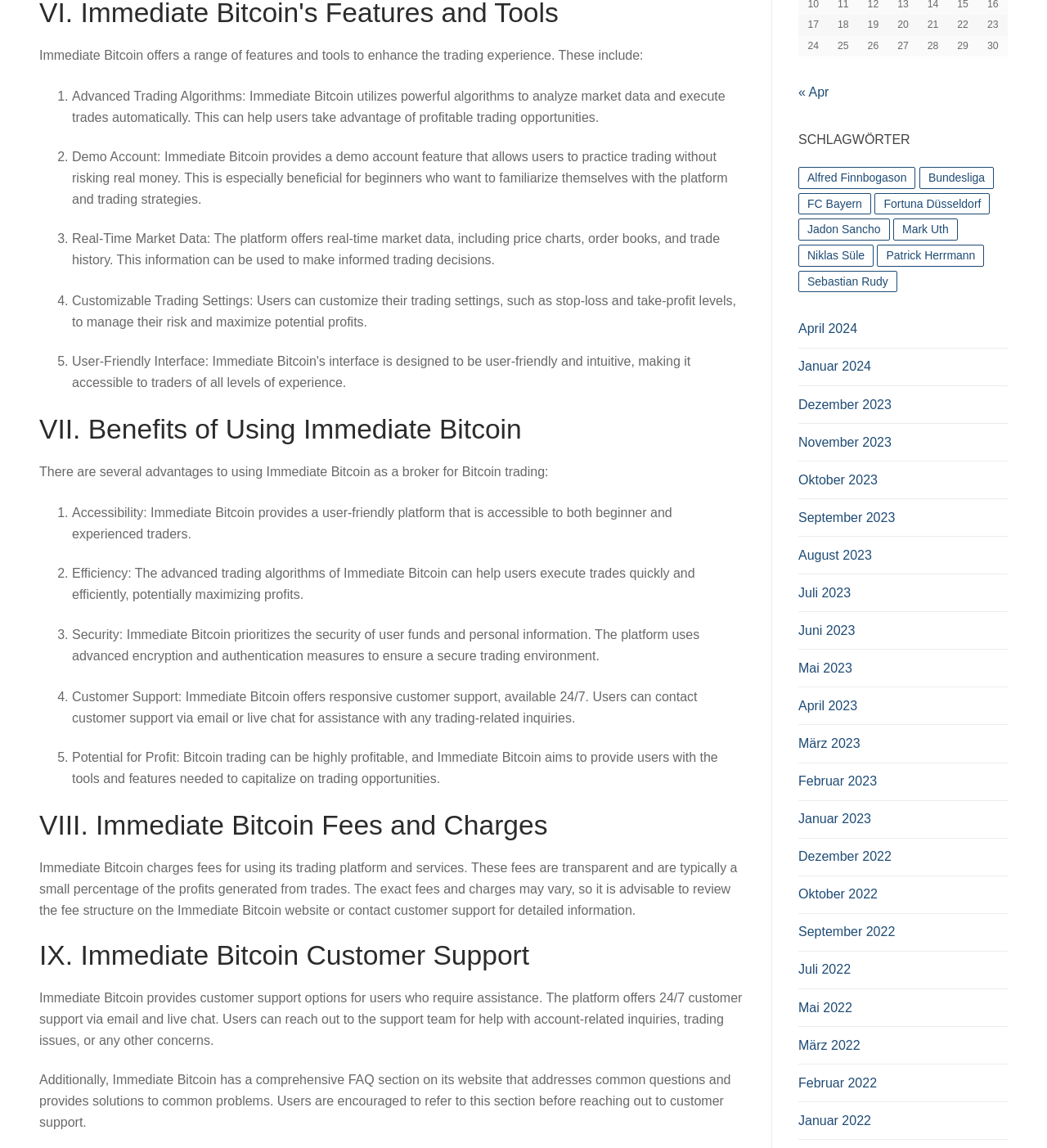How can users access Immediate Bitcoin's fee structure information?
Please respond to the question with as much detail as possible.

The webpage mentions that Immediate Bitcoin charges fees for using its trading platform and services. To access information on the fee structure, users can review the fee structure on the Immediate Bitcoin website or contact customer support for detailed information.